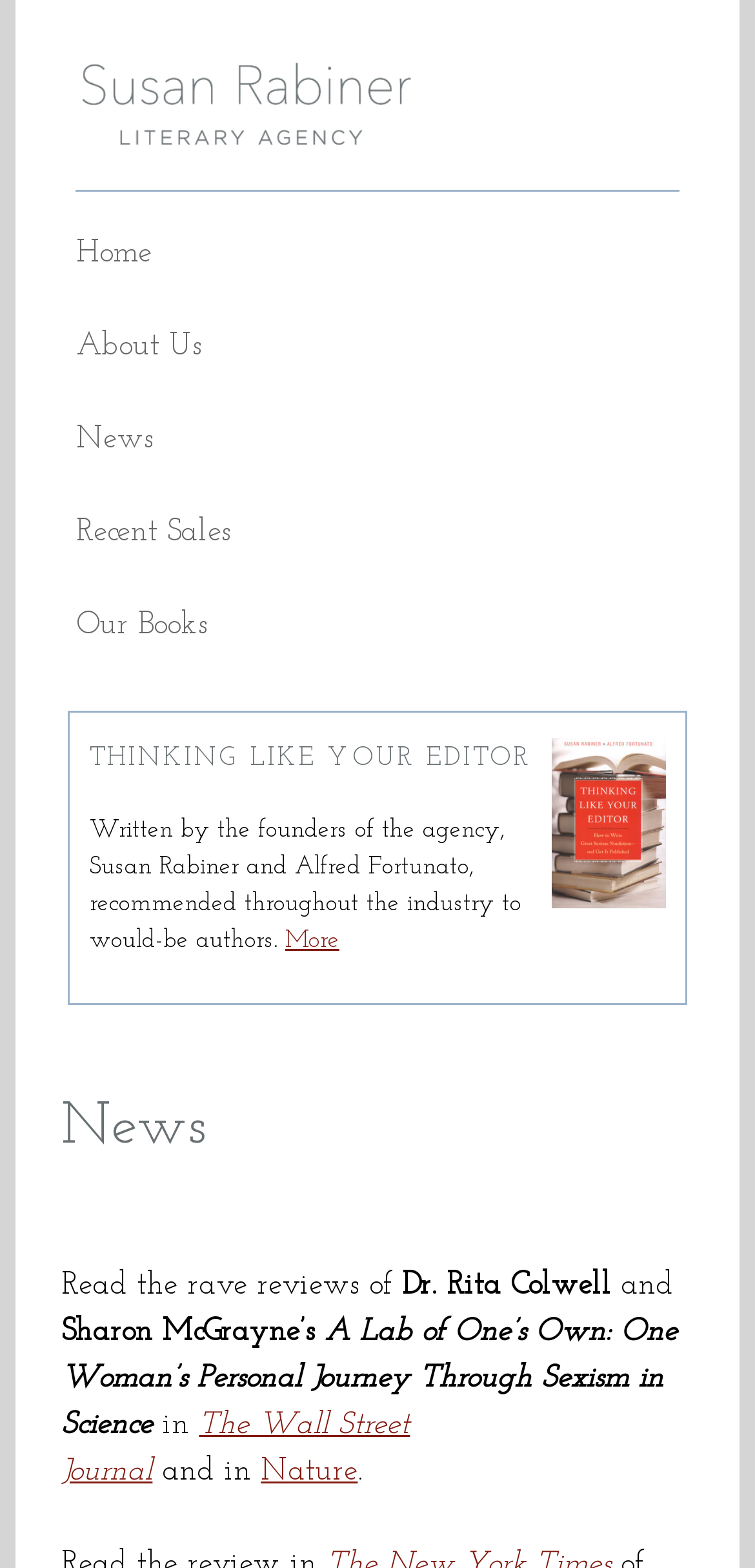Please identify the bounding box coordinates of the element on the webpage that should be clicked to follow this instruction: "View more information about the book". The bounding box coordinates should be given as four float numbers between 0 and 1, formatted as [left, top, right, bottom].

[0.378, 0.592, 0.449, 0.608]